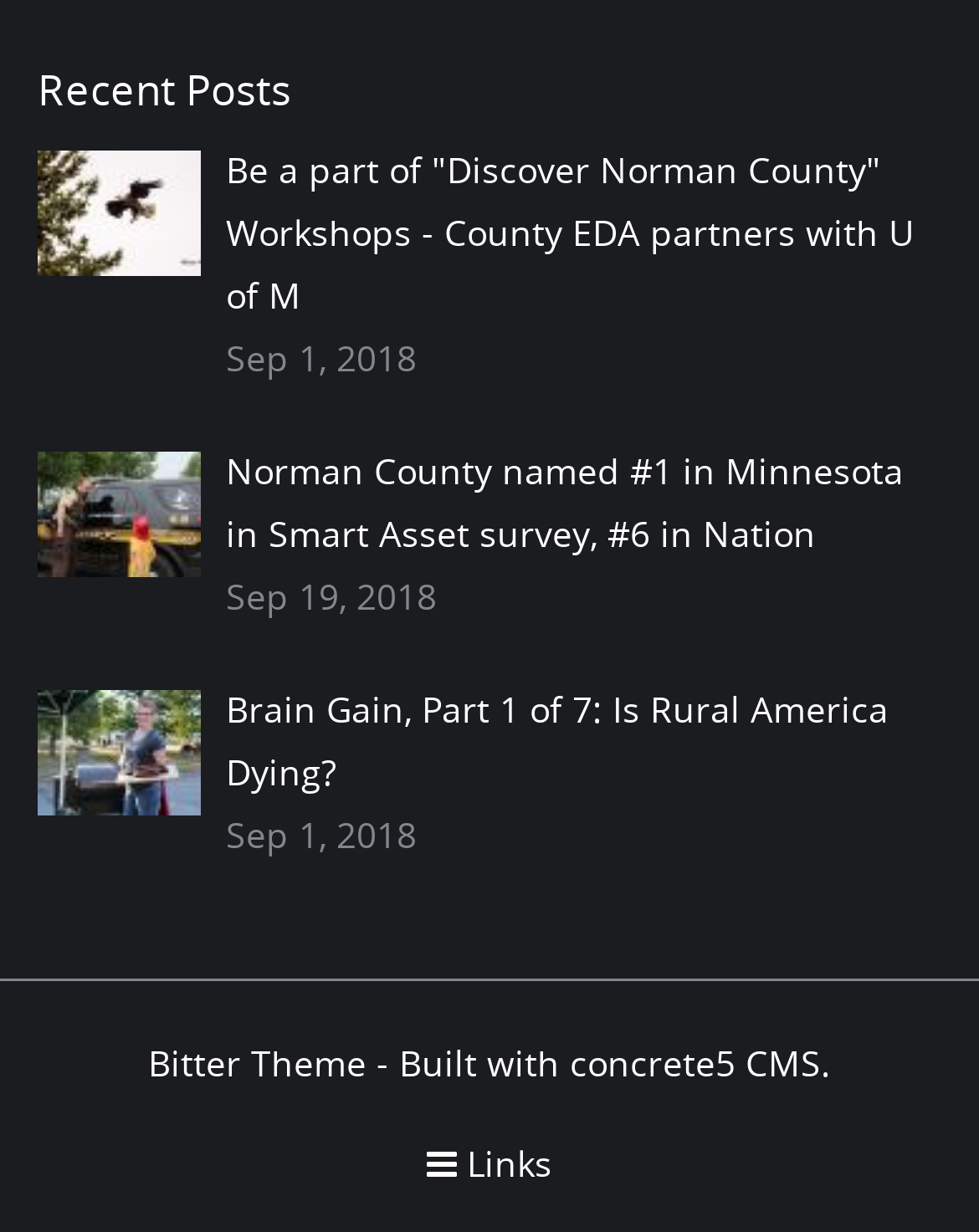Find the bounding box coordinates of the UI element according to this description: "concrete5".

[0.582, 0.843, 0.751, 0.882]